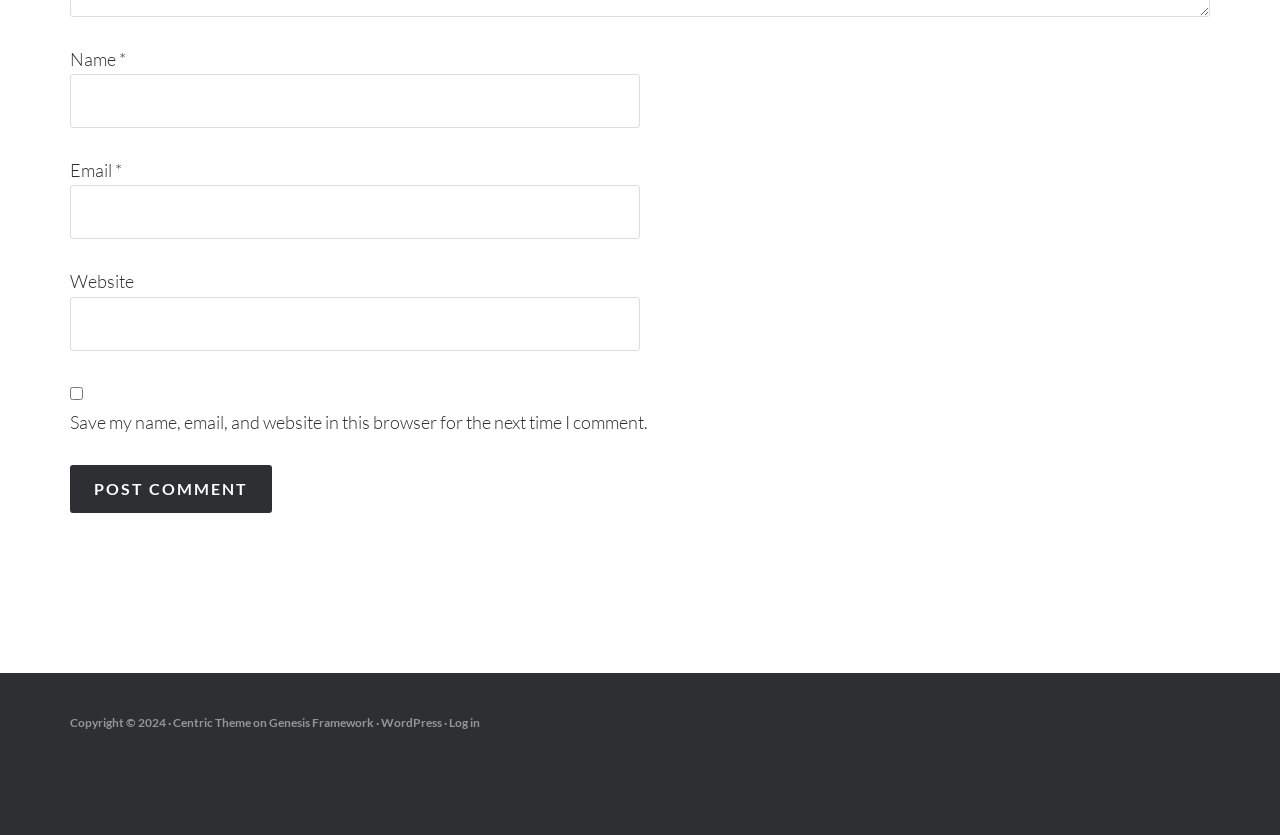Find the bounding box coordinates of the element to click in order to complete the given instruction: "Visit the website of Centric Theme."

[0.135, 0.856, 0.196, 0.874]